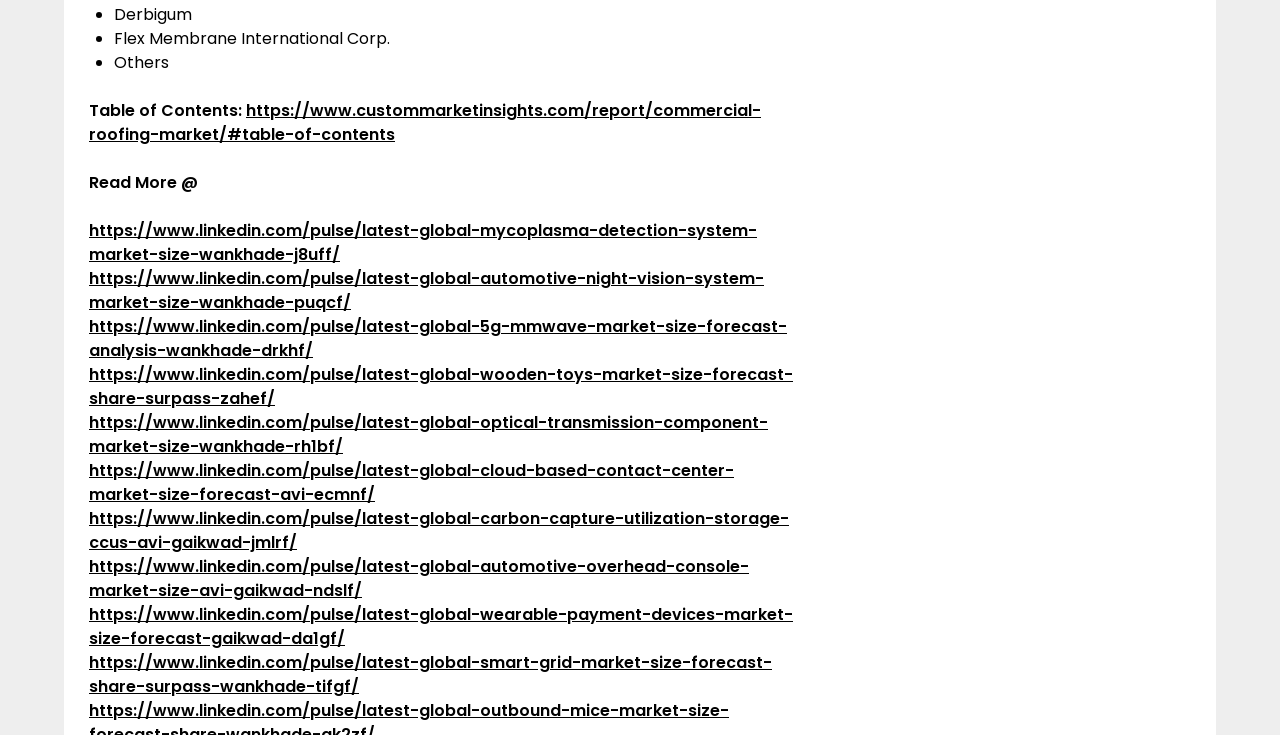Specify the bounding box coordinates of the area to click in order to execute this command: 'Click on the 'China factory Iso Certificated Supplier Providing High Performance Rolling Mill Drive Shaft manufacturer' link'. The coordinates should consist of four float numbers ranging from 0 to 1, and should be formatted as [left, top, right, bottom].

None